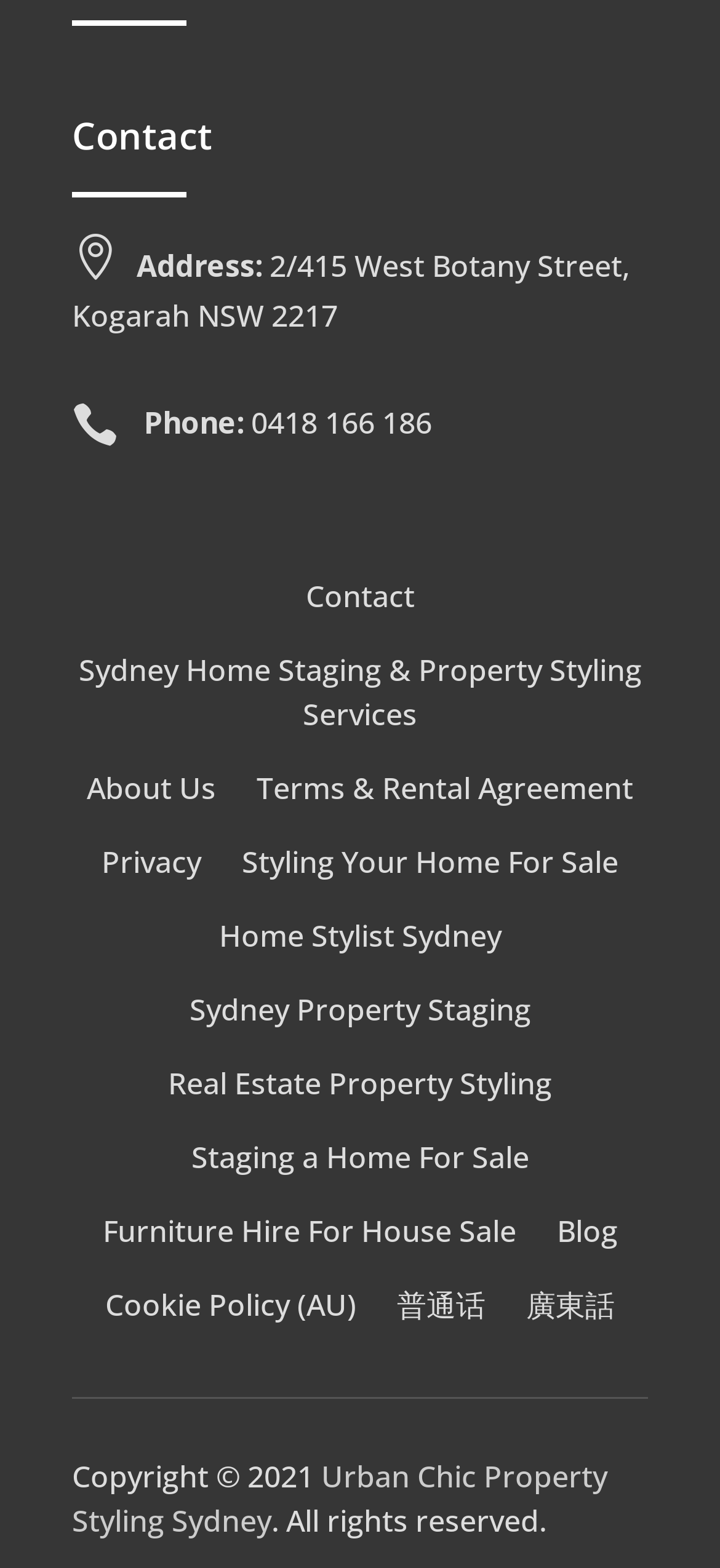What is the phone number of the company?
Answer with a single word or short phrase according to what you see in the image.

0418 166 186